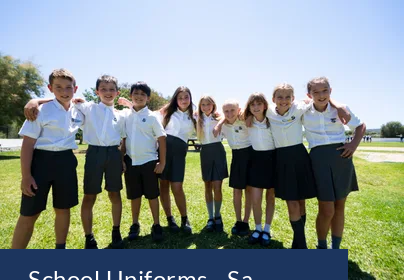Give a short answer using one word or phrase for the question:
What is the color of the sky in the image?

Blue